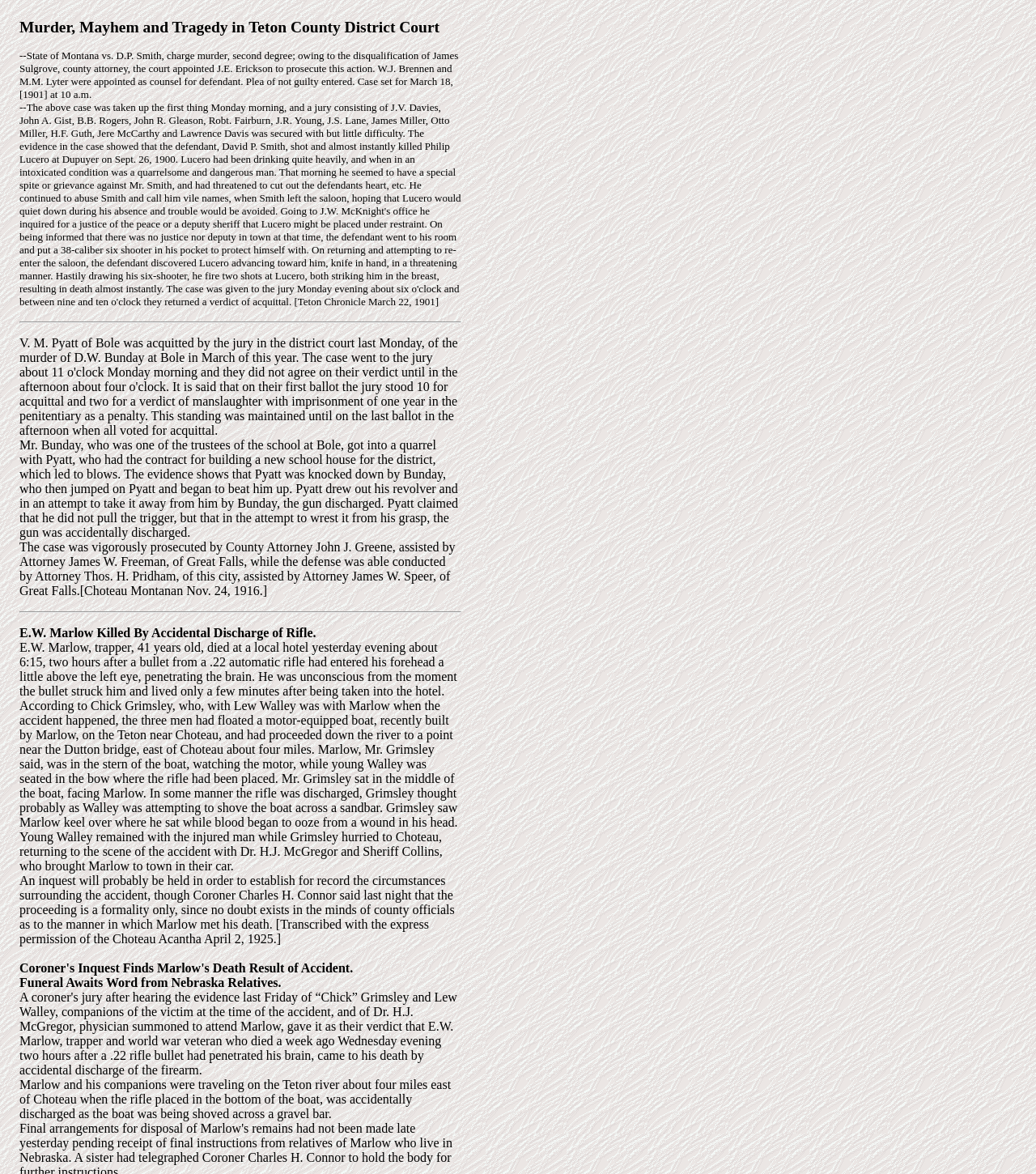What is the occupation of E.W. Marlow?
Based on the image, please offer an in-depth response to the question.

I found the answer by reading the text that describes the death of E.W. Marlow, which mentions that he was a 41-year-old trapper.